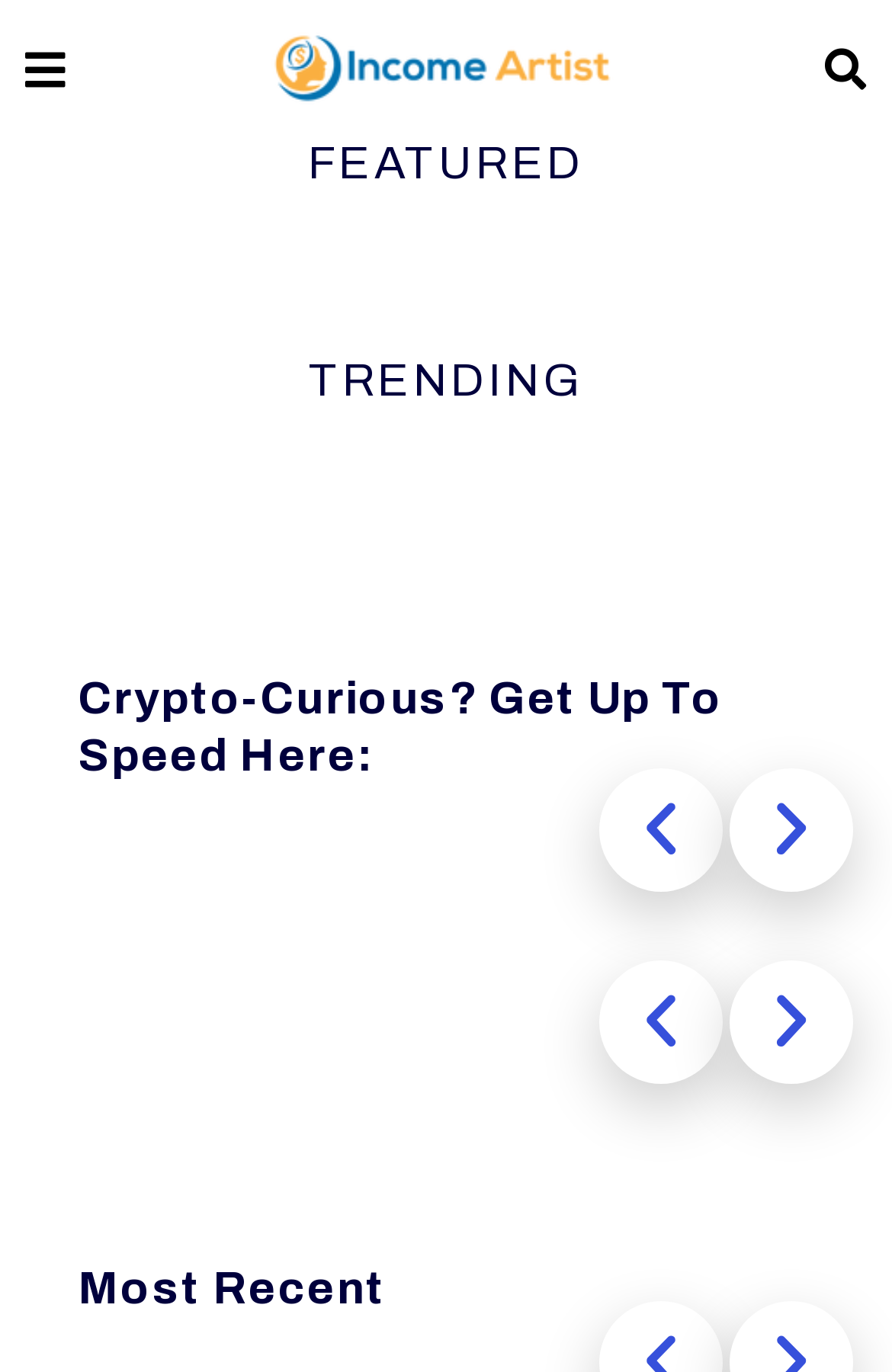Bounding box coordinates are given in the format (top-left x, top-left y, bottom-right x, bottom-right y). All values should be floating point numbers between 0 and 1. Provide the bounding box coordinate for the UI element described as: Previous

[0.672, 0.561, 0.81, 0.651]